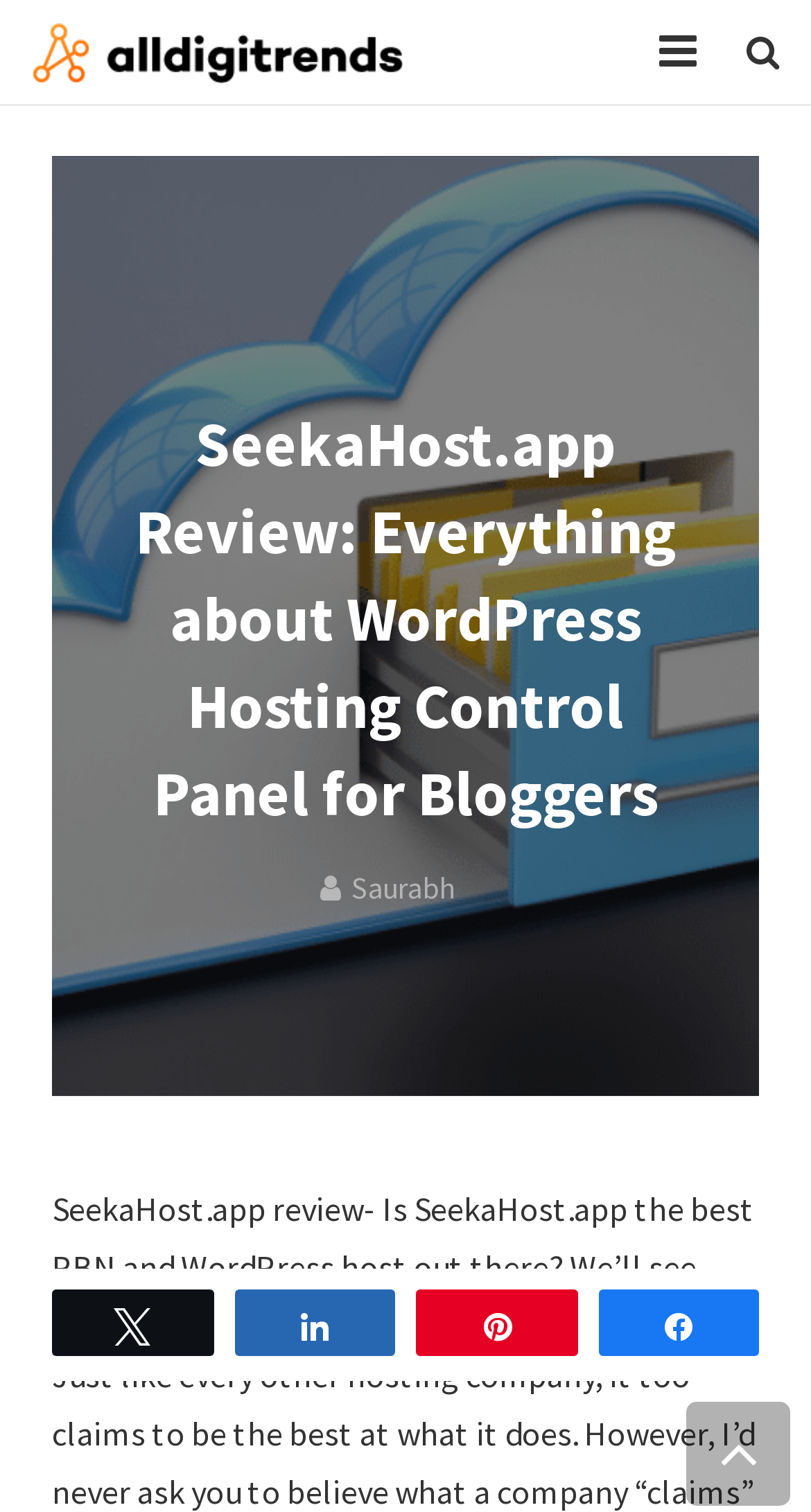Refer to the screenshot and answer the following question in detail:
How can users share the article?

I found the sharing options by looking at the bottom of the article section. There are links for sharing the article via Twitter, Share, Pin, or k Share, which suggests that users can share the article through these platforms.